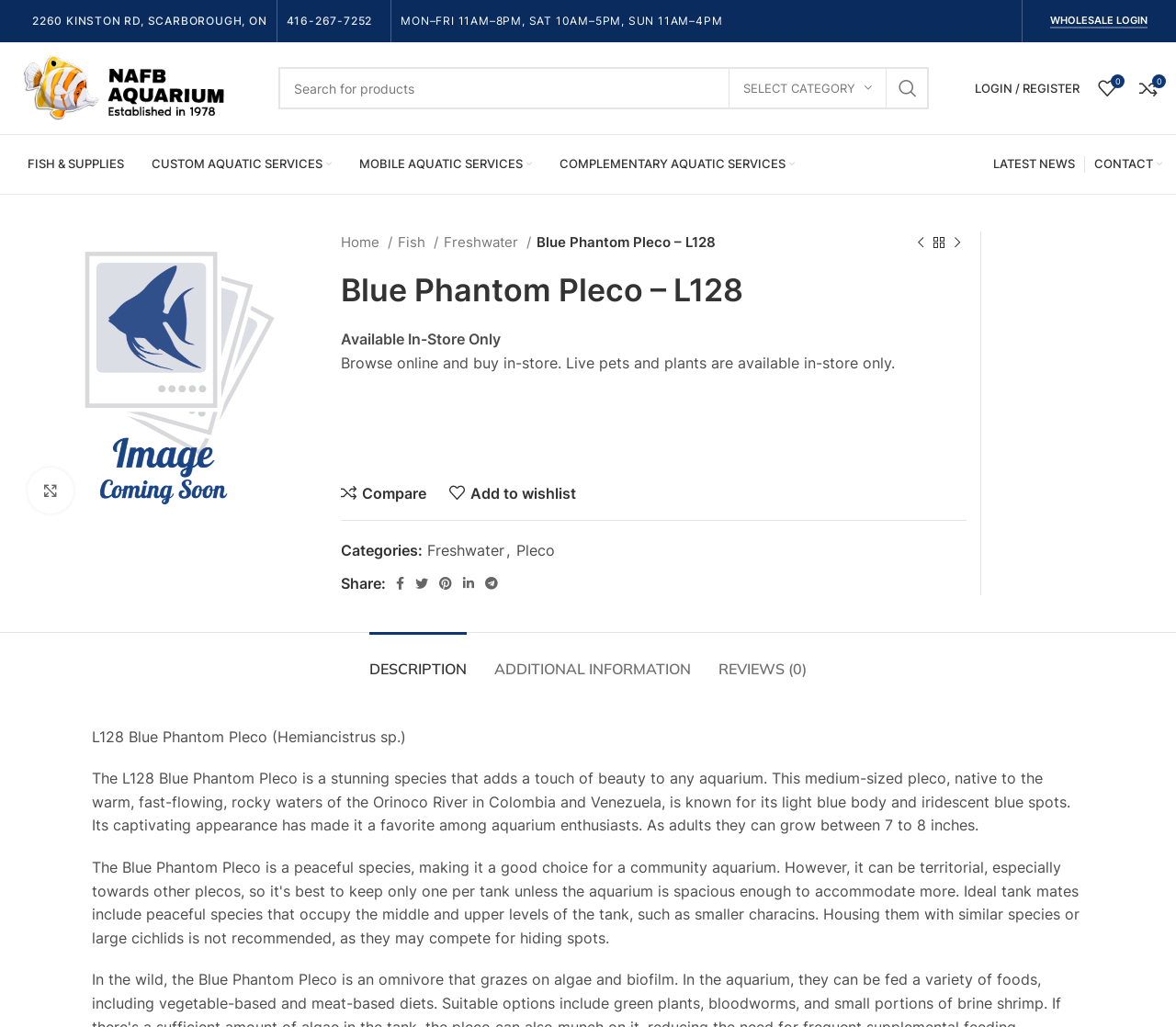Highlight the bounding box coordinates of the region I should click on to meet the following instruction: "Search for products".

[0.237, 0.065, 0.79, 0.106]